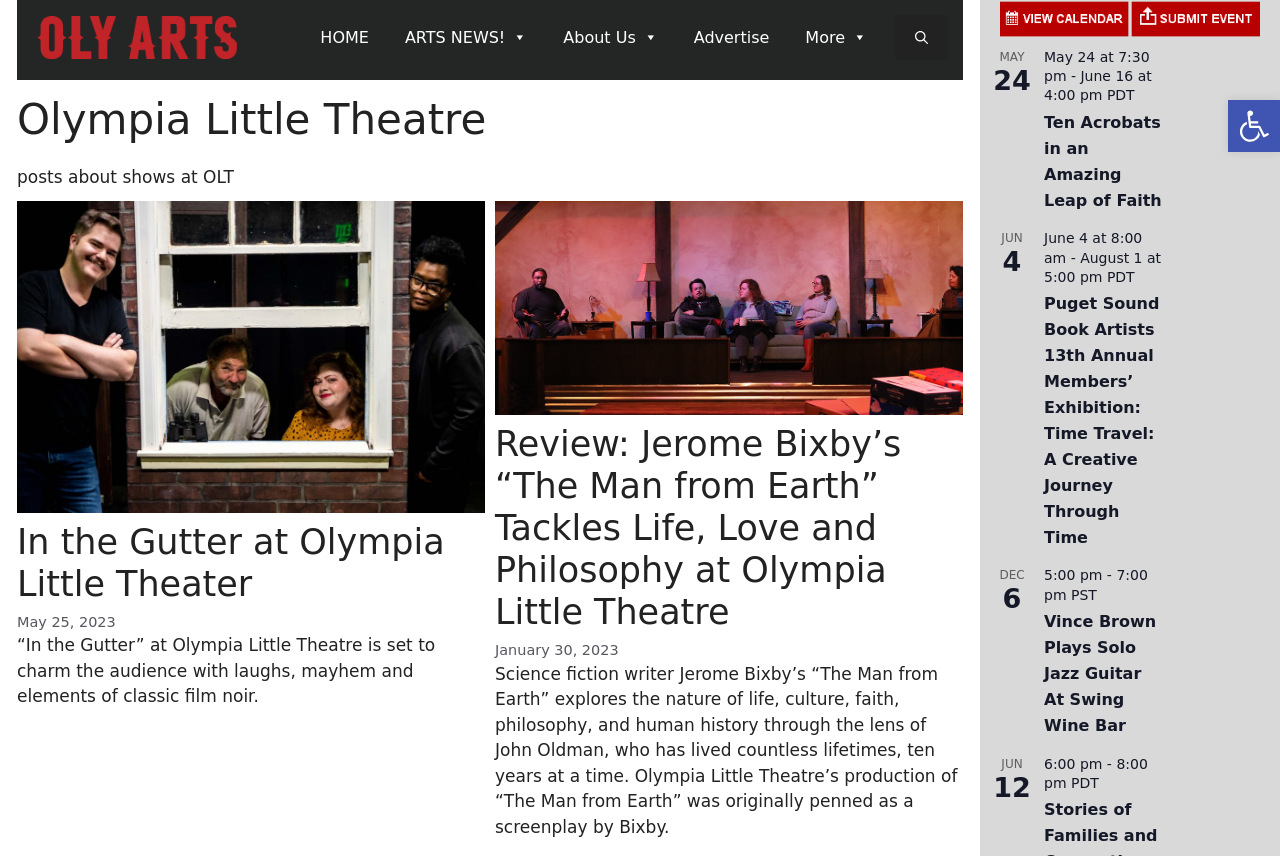Elaborate on the information and visuals displayed on the webpage.

The webpage is about Olympia Little Theatre, also known as OLY ARTS. At the top, there is a banner with the site's name and a navigation menu with links to HOME, ARTS NEWS!, About Us, Advertise, and More. Below the navigation menu, there is a header with the title "Olympia Little Theatre" and a subtitle "posts about shows at OLT".

The main content of the page is divided into three columns. The left column contains three articles with headings, links, and descriptions. The first article is about a show called "In the Gutter" at Olympia Little Theatre, with a link to the article and a brief summary. The second article is a review of "The Man from Earth" at Olympia Little Theatre, with a link to the review and a brief summary.

The middle column contains three more articles, each with a heading, link, and description. The first article is about an event called "Ten Acrobats in an Amazing Leap of Faith", with dates and times listed. The second article is about an exhibition called "Time Travel: A Creative Journey Through Time", with dates and times listed. The third article is about a jazz guitar performance by Vince Brown at Swing Wine Bar, with dates and times listed.

The right column contains a series of small boxes with dates and times listed, along with abbreviations such as MAY, JUN, and DEC. These boxes appear to be a calendar or schedule of events.

Throughout the page, there are various links and images, including icons for accessibility tools and social media. The overall layout is organized and easy to navigate, with clear headings and concise descriptions.